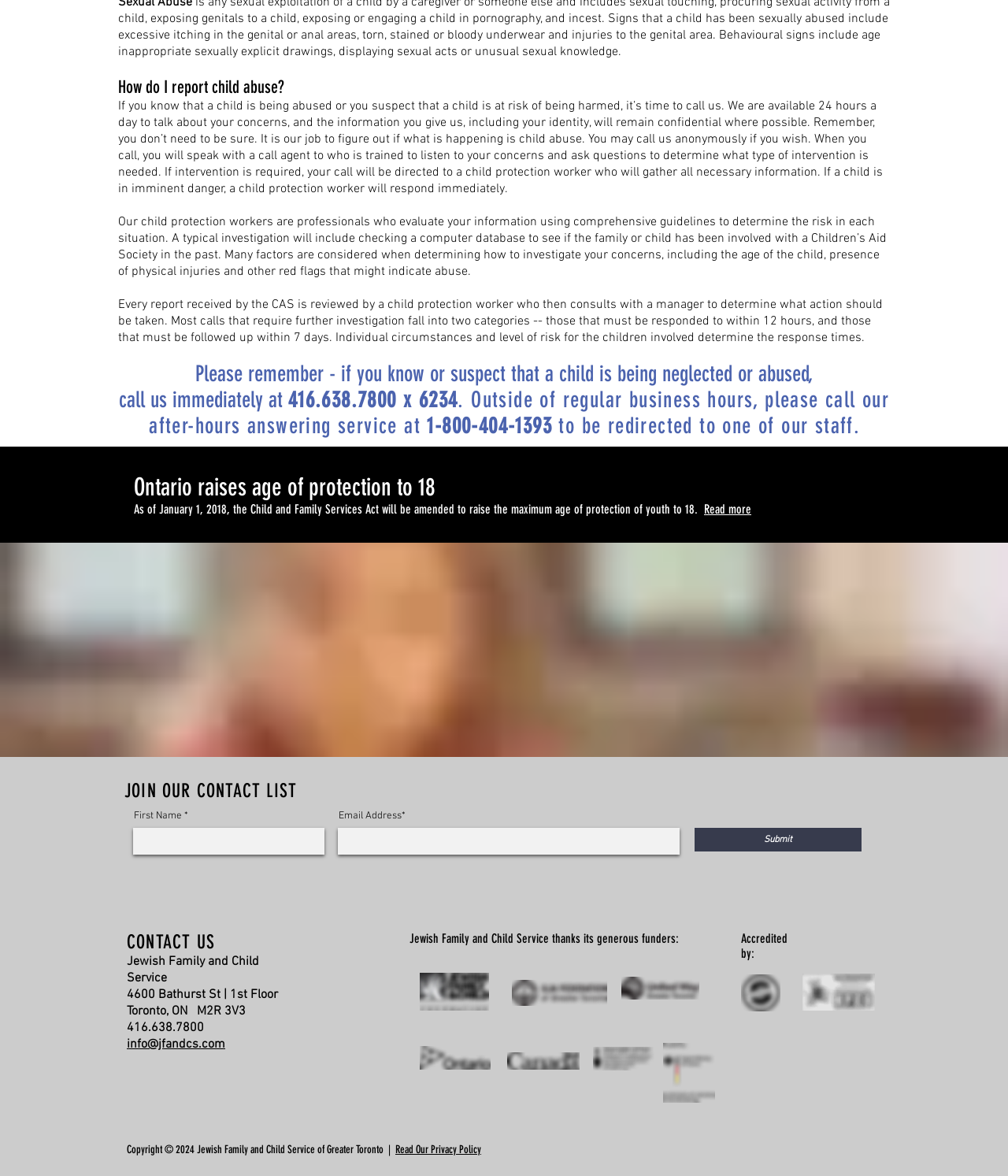Please provide the bounding box coordinate of the region that matches the element description: Read more. Coordinates should be in the format (top-left x, top-left y, bottom-right x, bottom-right y) and all values should be between 0 and 1.

[0.698, 0.427, 0.745, 0.439]